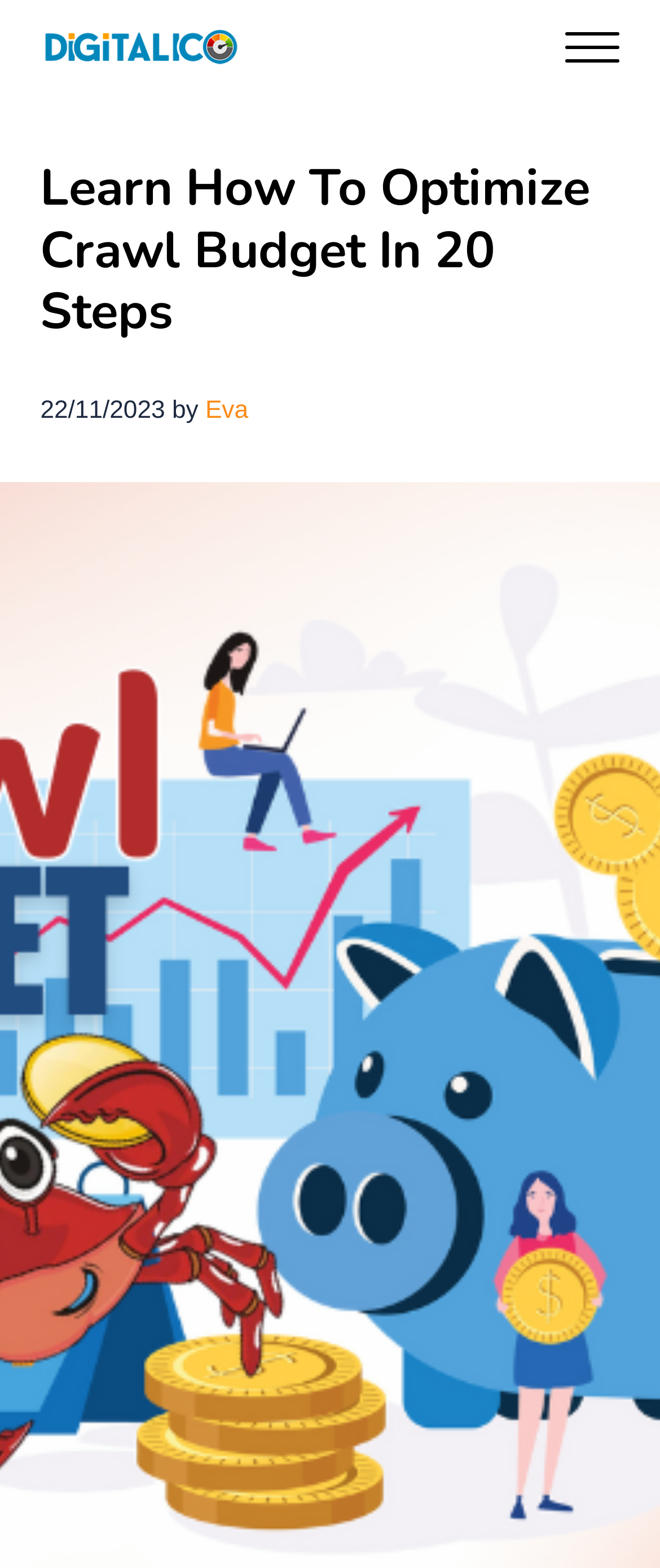How many navigation options are available at the top of the webpage?
Please provide a comprehensive answer to the question based on the webpage screenshot.

I found the answer by looking at the top section of the webpage, where three links are displayed. The links are 'Skip to main content', 'Skip to header right navigation', and 'Skip to site footer', indicating that there are three navigation options available at the top of the webpage.